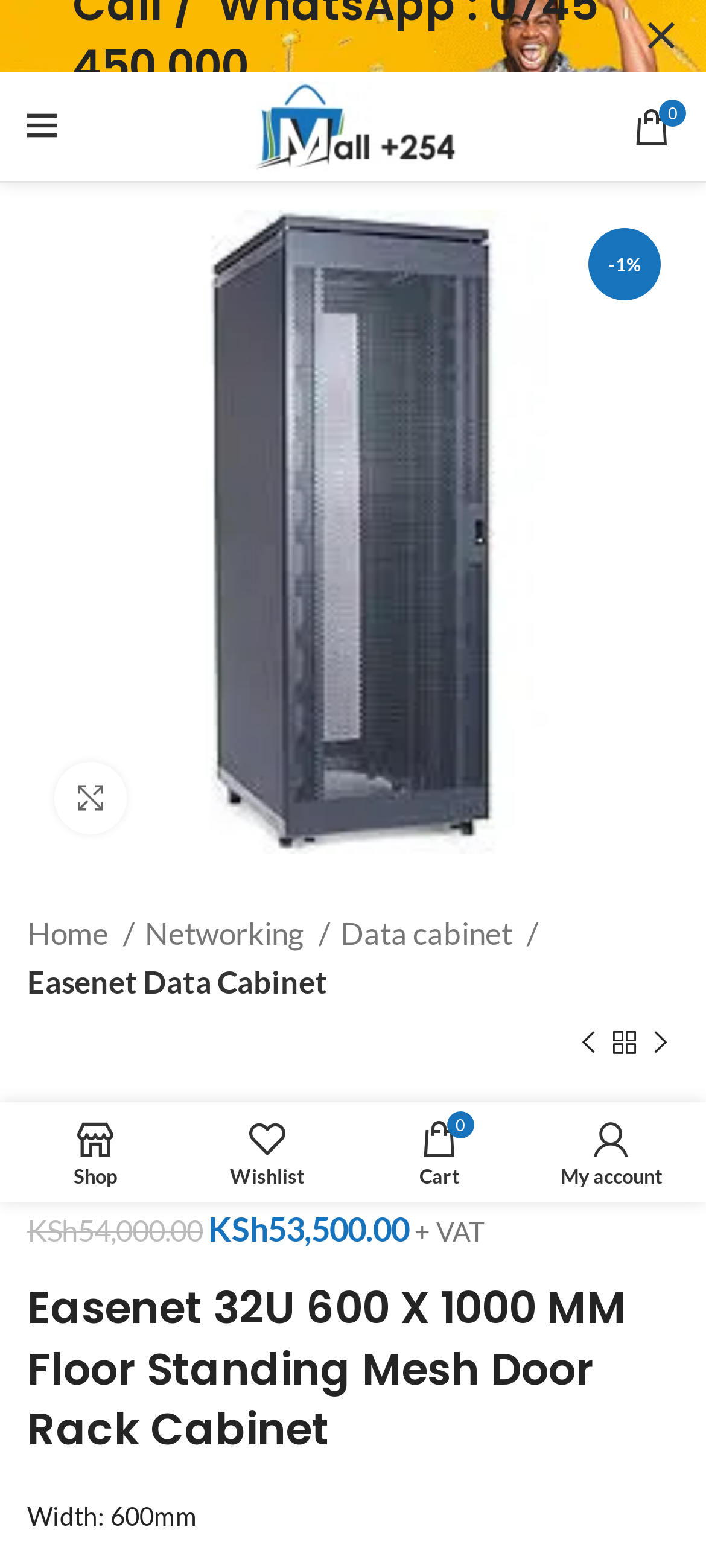Given the element description: "0 items / KSh0.00", predict the bounding box coordinates of the UI element it refers to, using four float numbers between 0 and 1, i.e., [left, top, right, bottom].

[0.872, 0.058, 0.974, 0.104]